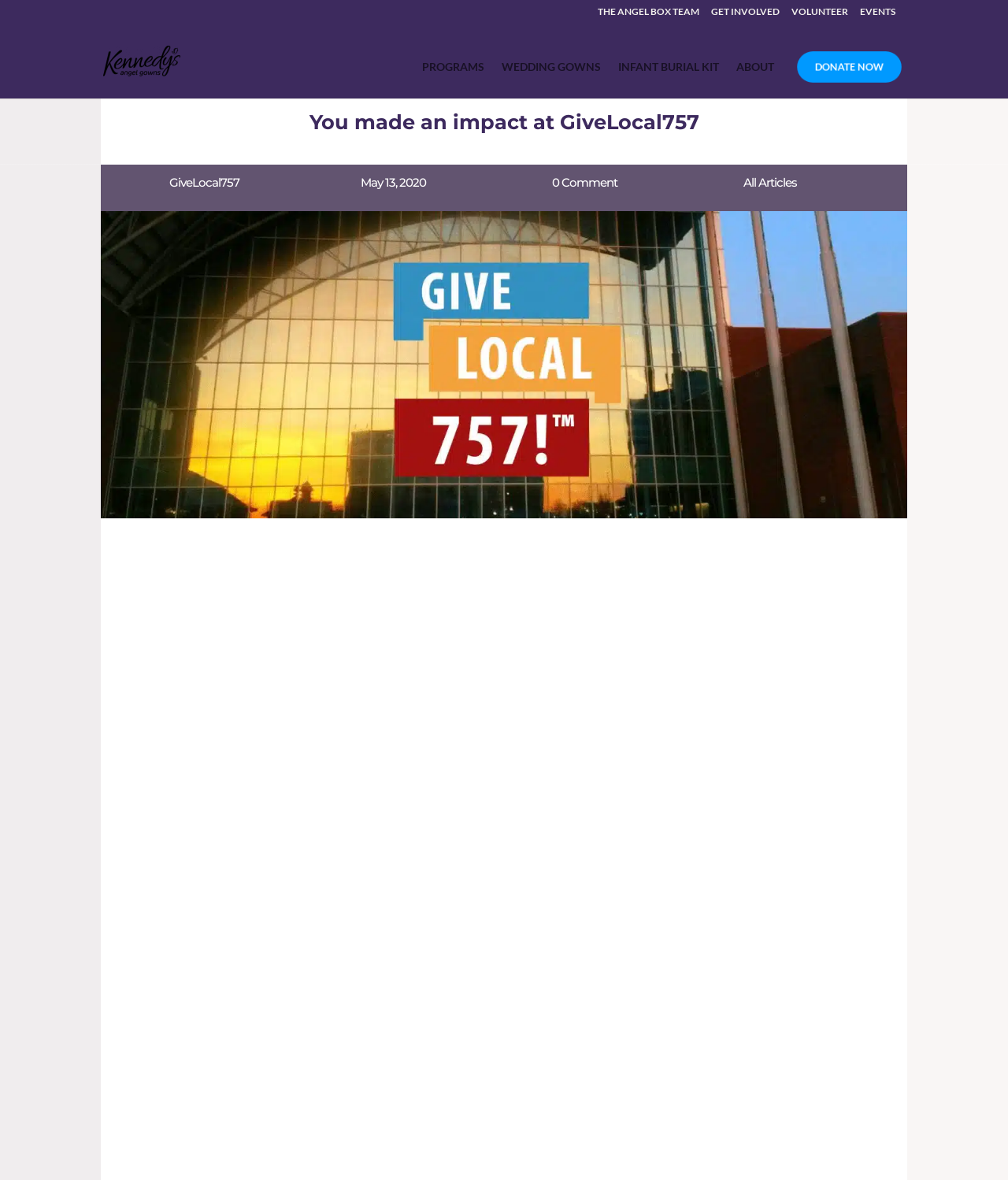Detail the various sections and features present on the webpage.

The webpage is about Kennedy's Angel Gowns, a non-profit organization that provides support to families experiencing pregnancy and infant loss. At the top of the page, there are several links to different sections of the website, including "THE ANGEL BOX TEAM", "GET INVOLVED", "VOLUNTEER", "EVENTS", and "PROGRAMS". Below these links, there is a logo of Kennedy's Angel Gowns, accompanied by a link to the organization's name.

The main content of the page is a heartfelt thank-you message to donors and supporters who participated in the Give Local 757 event. The message expresses gratitude for the outcome of the event, which resulted in Kennedy's Angel Gowns ranking in the top 10 non-profits and raising a total of $22,000. The message also acknowledges the support of various organizations and individuals who contributed to the event's success.

The page also features several headings, including "You made an impact at GiveLocal757", "GiveLocal757", "May 13, 2020", "0 Comment", and "SPECIAL THANKS". These headings are accompanied by links and static text that provide more information about the event and the organization.

In the middle of the page, there is a section that lists special thanks to various organizations and individuals who supported the event, including Peninsula Community Foundation, Bank of America, and 13 News Now. Below this section, there is a message of appreciation to the young ladies who shared their stories, the Board of Directors, and the IT tech team.

Towards the bottom of the page, there is a section that discusses the organization's goal for 2020, which is to purchase a cooling device for a local hospital in Hampton Roads, Virginia. This device will provide bereaved parents with more time to spend with their infant before burial.

Throughout the page, there are several links to other sections of the website, as well as social media links, including a Facebook link. The overall layout of the page is clean and easy to navigate, with clear headings and concise text.